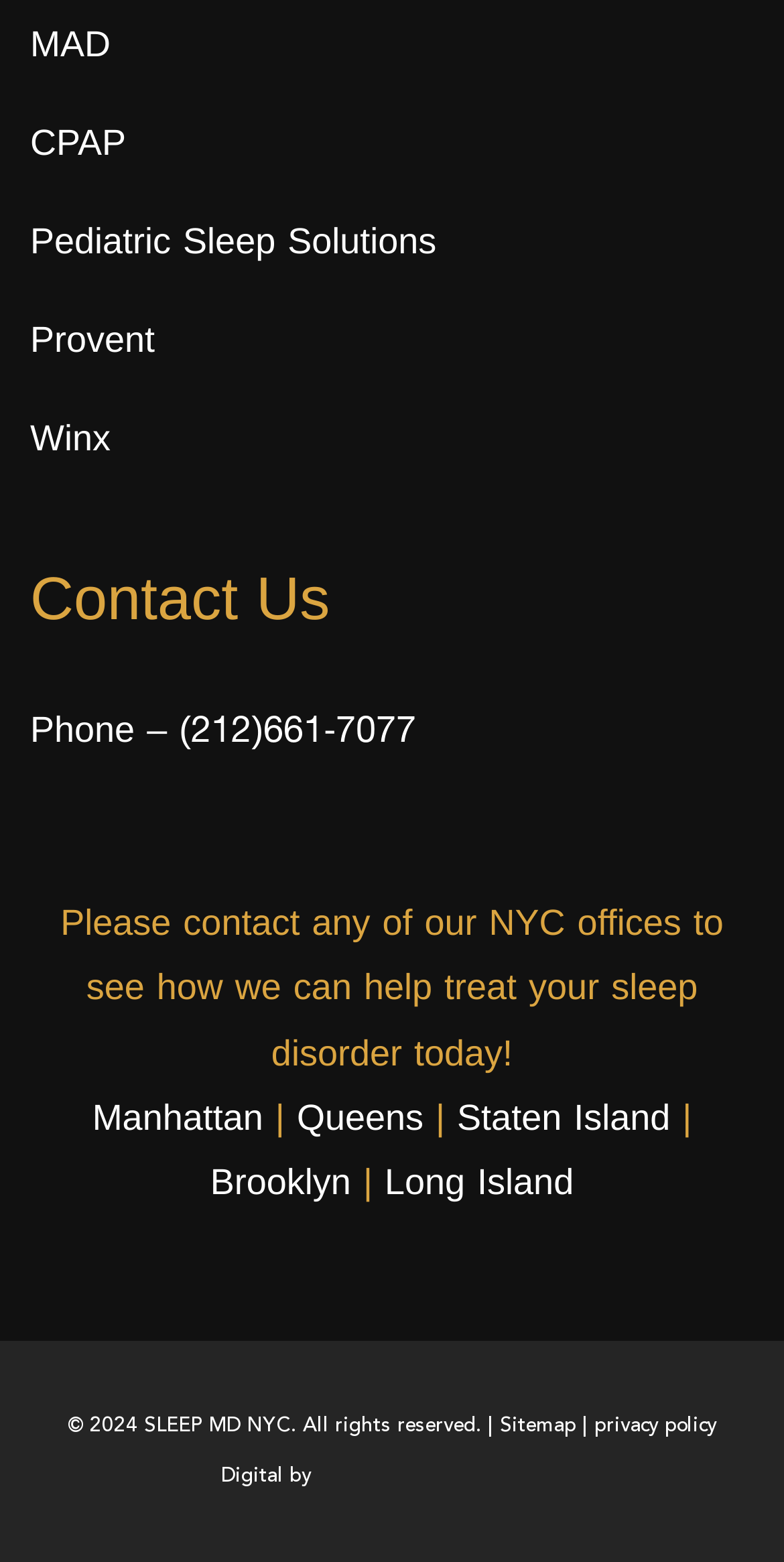Could you find the bounding box coordinates of the clickable area to complete this instruction: "View privacy policy"?

[0.758, 0.906, 0.914, 0.919]